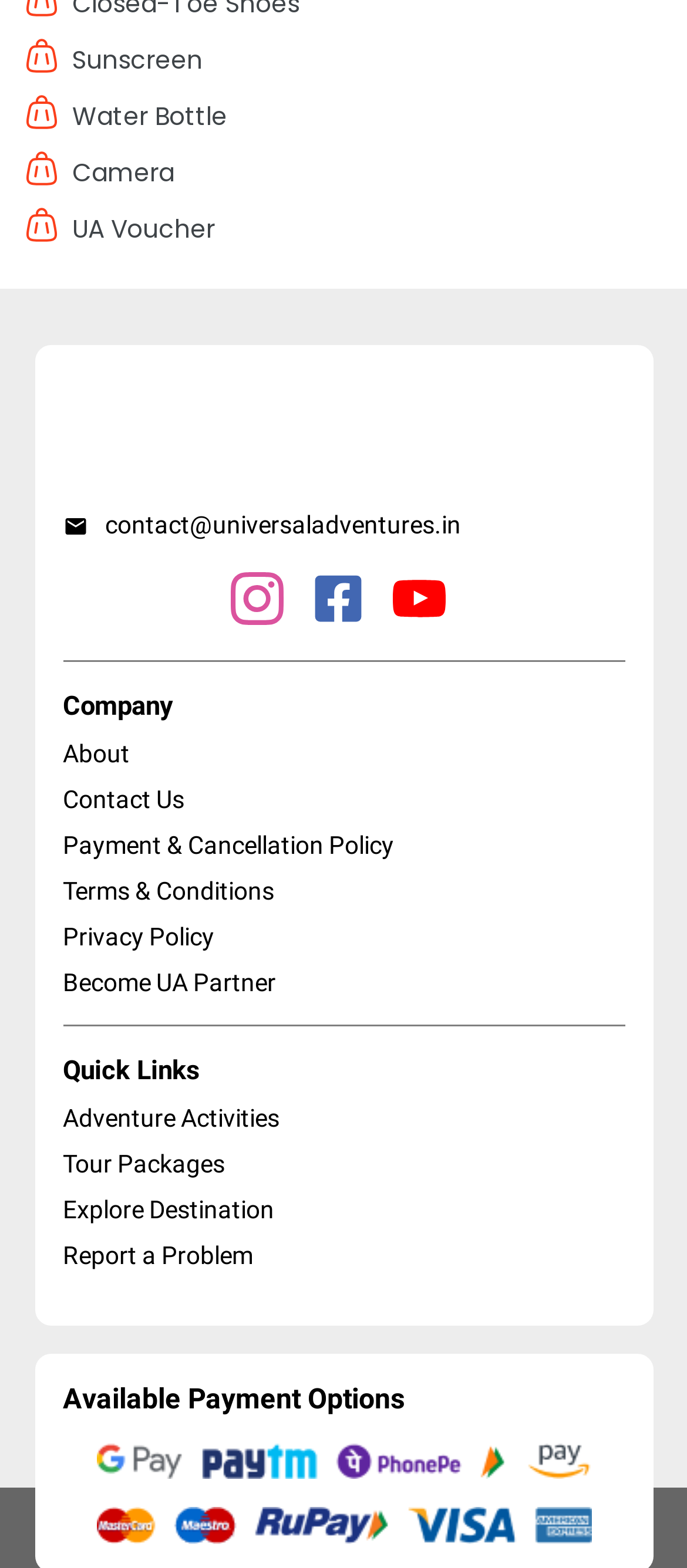Using the details in the image, give a detailed response to the question below:
What is the purpose of the 'Report a Problem' link?

The answer can be inferred from the text 'Report a Problem' which is a link on the webpage, suggesting that it is used to report any issues or problems.